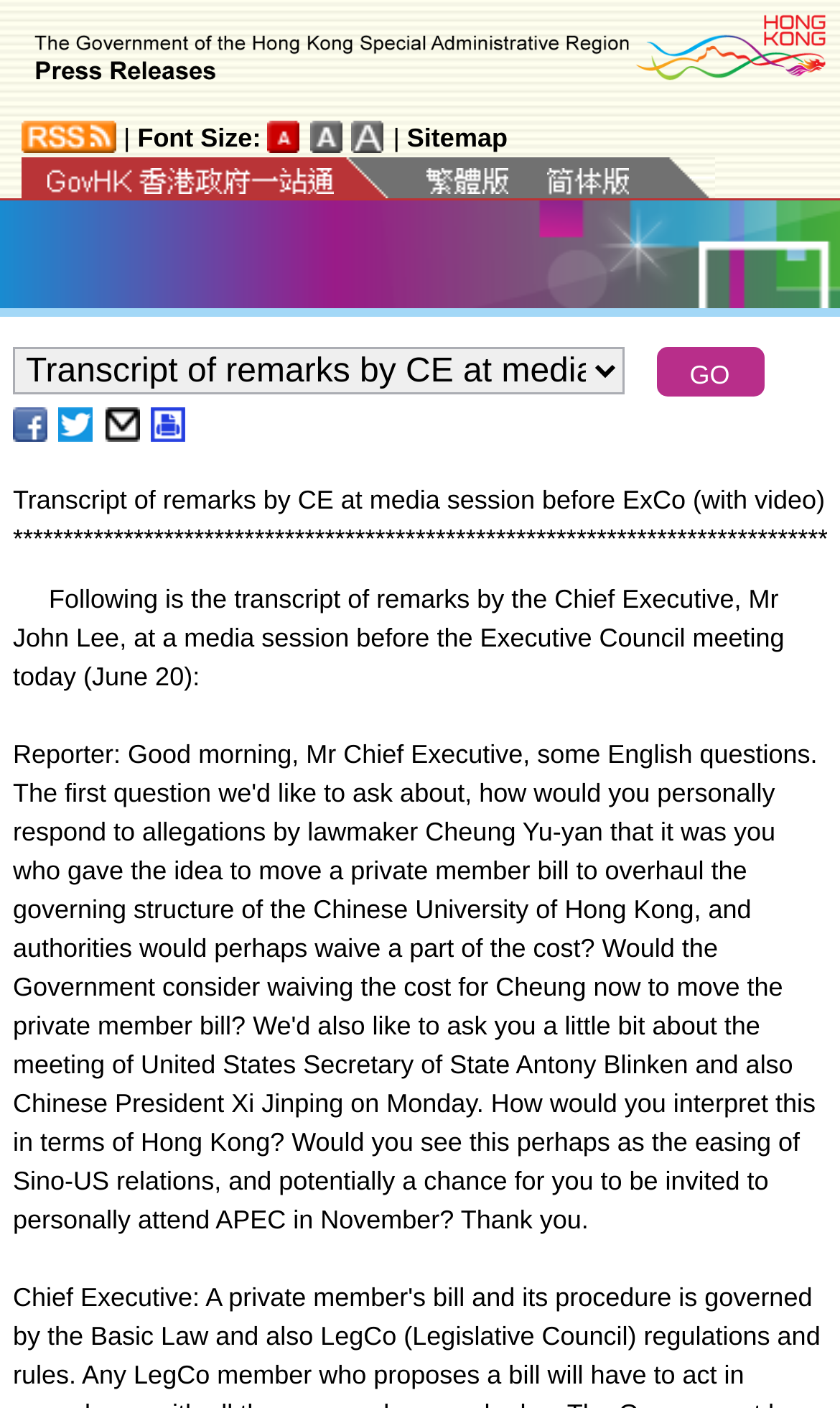Generate a thorough caption detailing the webpage content.

The webpage appears to be a press release or a transcript of a media session by the Chief Executive of Hong Kong. At the top left corner, there is an image of the Government of the Hong Kong Special Administrative Region, accompanied by a link to "Brand Hong Kong" at the top right corner. 

Below the image, there are several links and buttons, including font size adjustment options, a sitemap link, and links to "GovHK", "Traditional Chinese", and "Simplified Chinese" versions of the website. A search combobox and a "GO" button are also present in this section.

On the left side of the page, there are social media sharing links, including Facebook, Twitter, and Email, as well as a "Print" link. 

The main content of the webpage is a transcript of the Chief Executive's remarks, which starts with a brief introduction stating the date and occasion of the media session. The transcript is presented in a block of text that spans almost the entire width of the page.